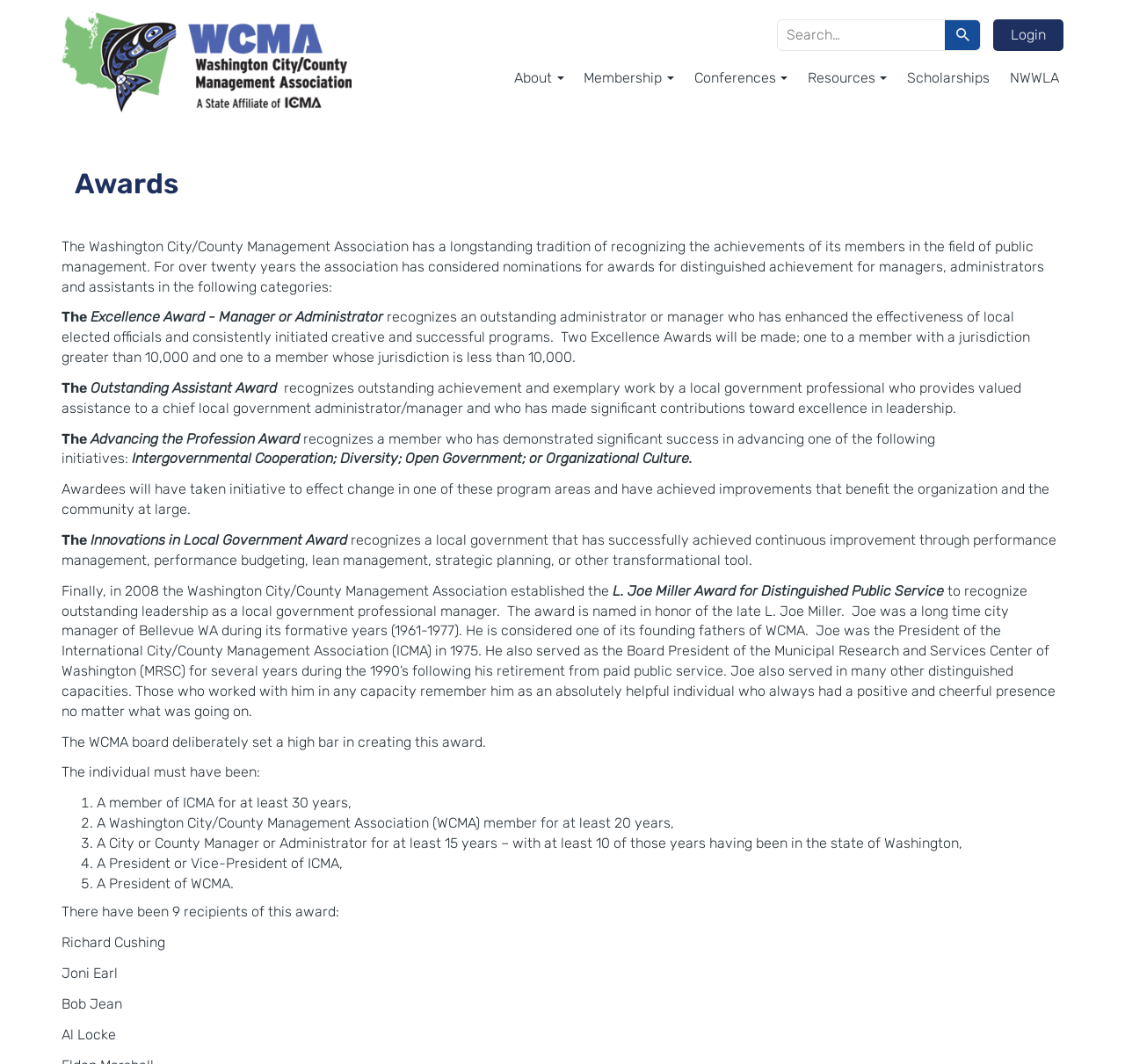Please provide a one-word or phrase answer to the question: 
What is the name of the association?

Washington City/County Management Association